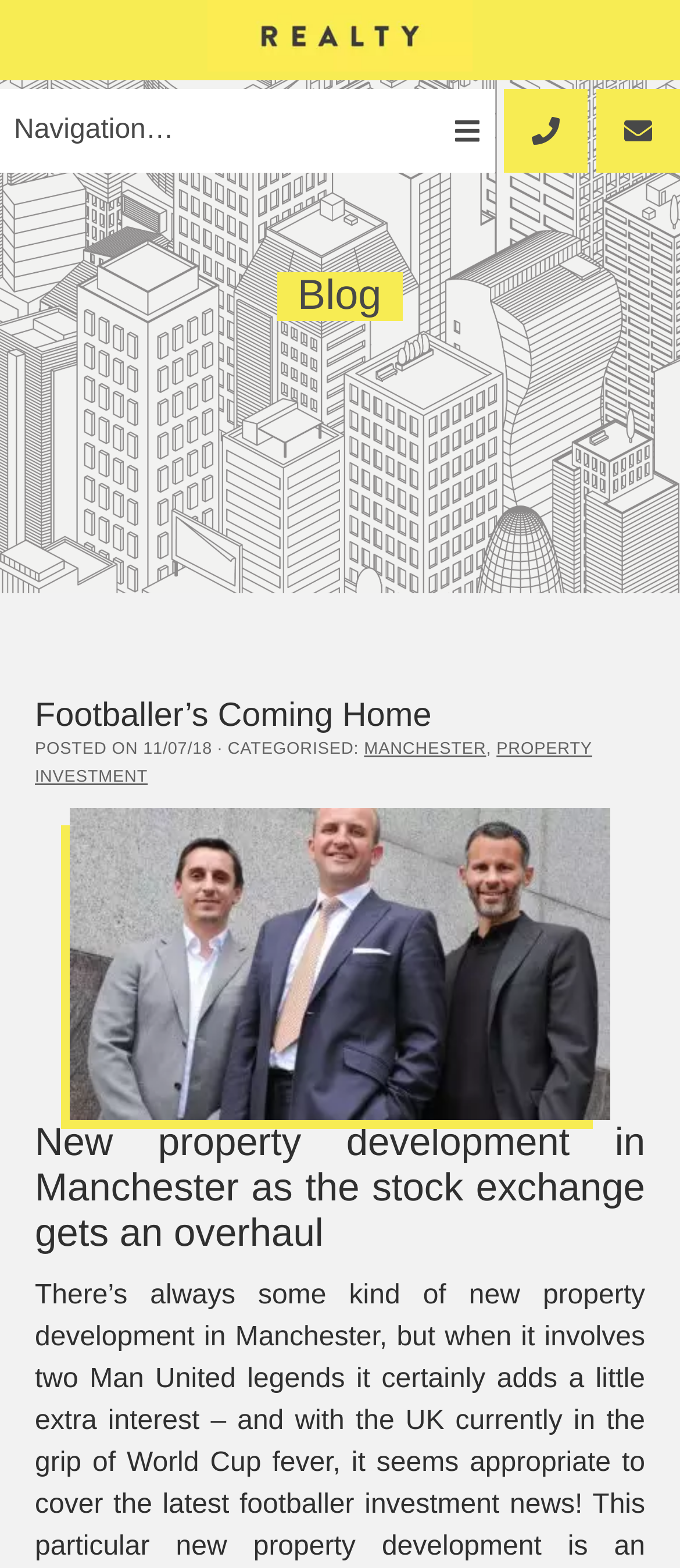How many links are in the navigation bar?
Refer to the image and provide a thorough answer to the question.

I counted the number of link elements that are direct children of the navigation bar element, which are 'Realty Management', 'Navigation… Bars', 'Phone', and 'Email'.